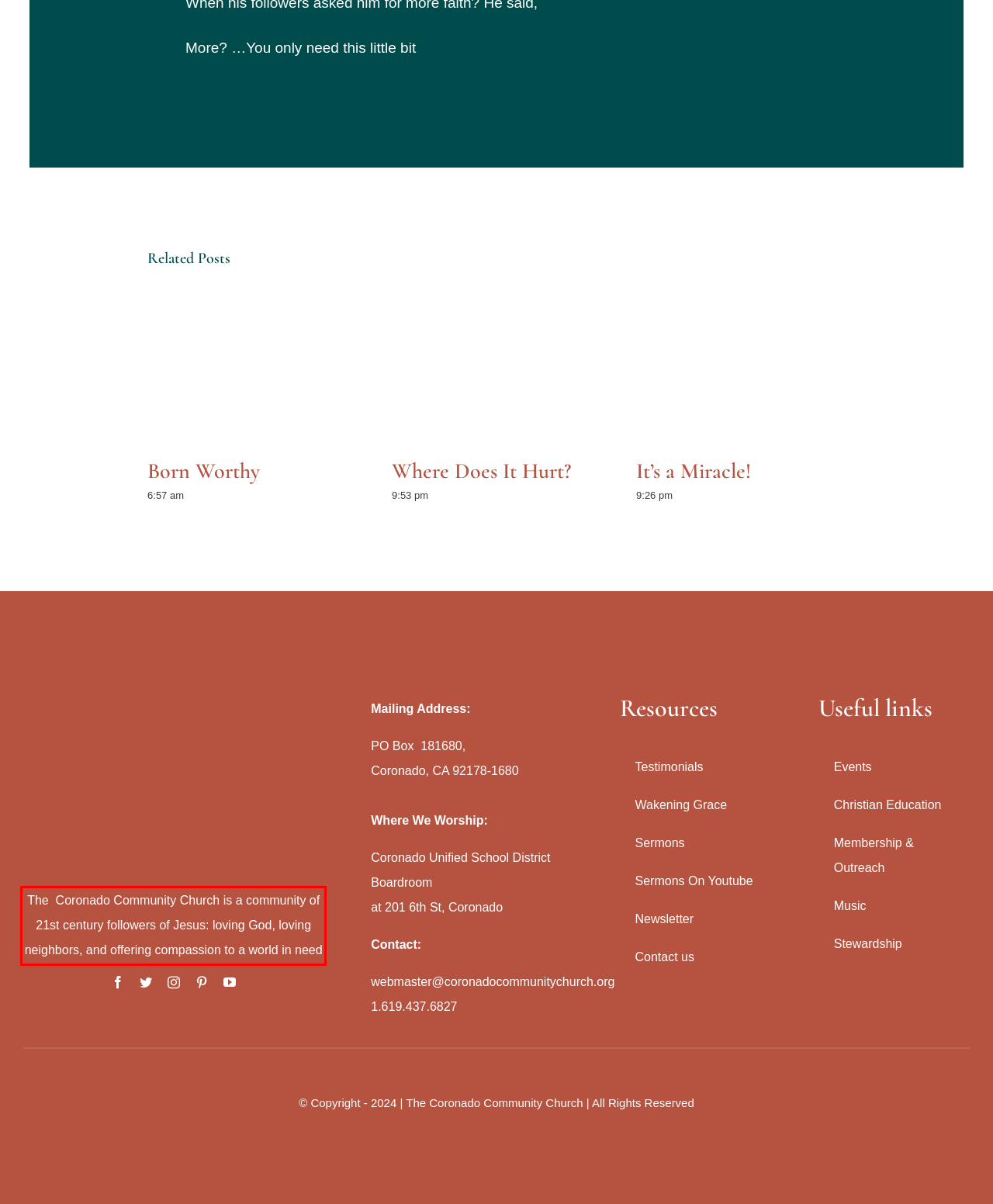Locate the red bounding box in the provided webpage screenshot and use OCR to determine the text content inside it.

The Coronado Community Church is a community of 21st century followers of Jesus: loving God, loving neighbors, and offering compassion to a world in need